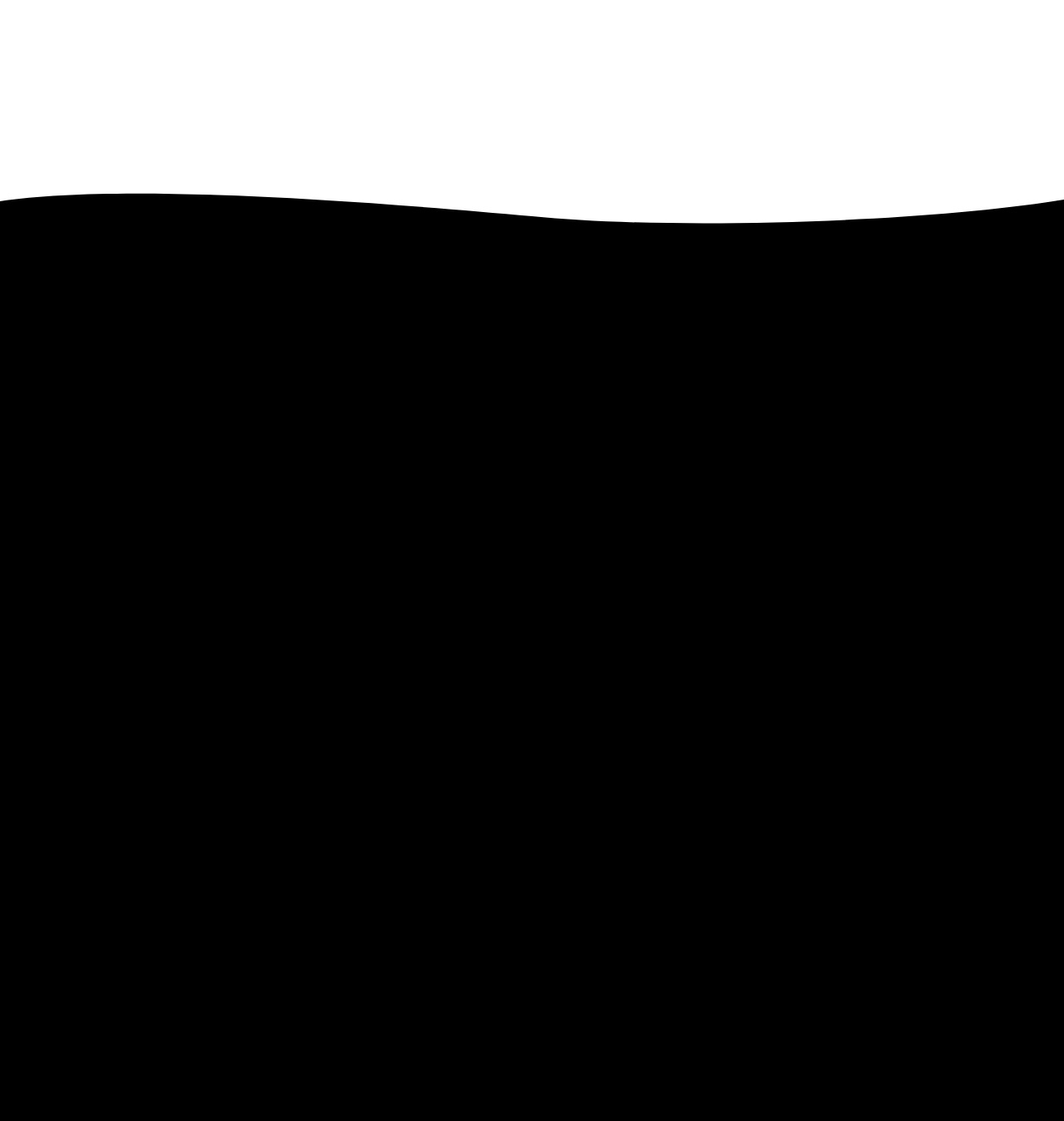What is the name of the company that developed the website?
Provide a one-word or short-phrase answer based on the image.

Web Chick